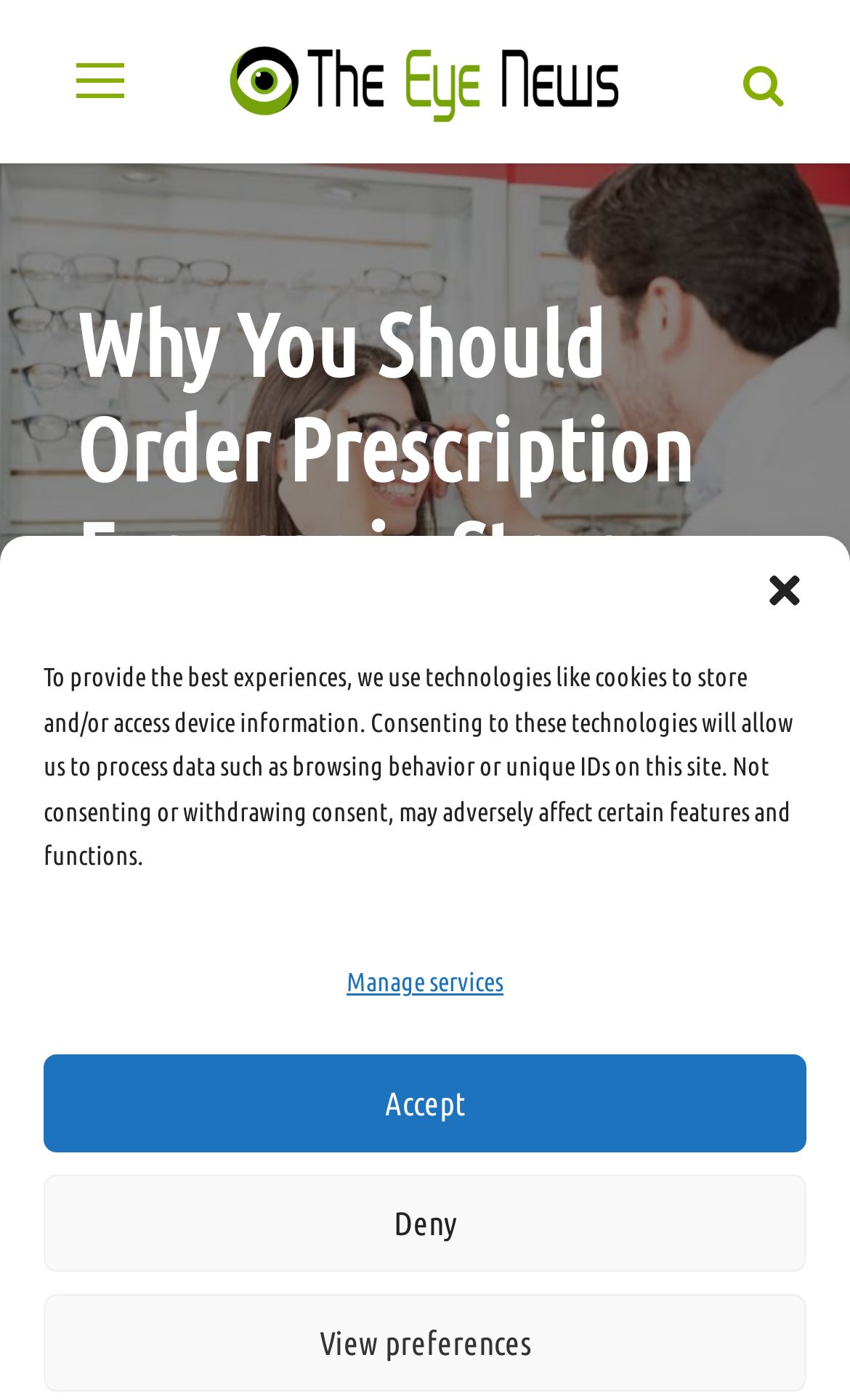Give a one-word or one-phrase response to the question:
What is the purpose of the 'View preferences' button?

To view preferences